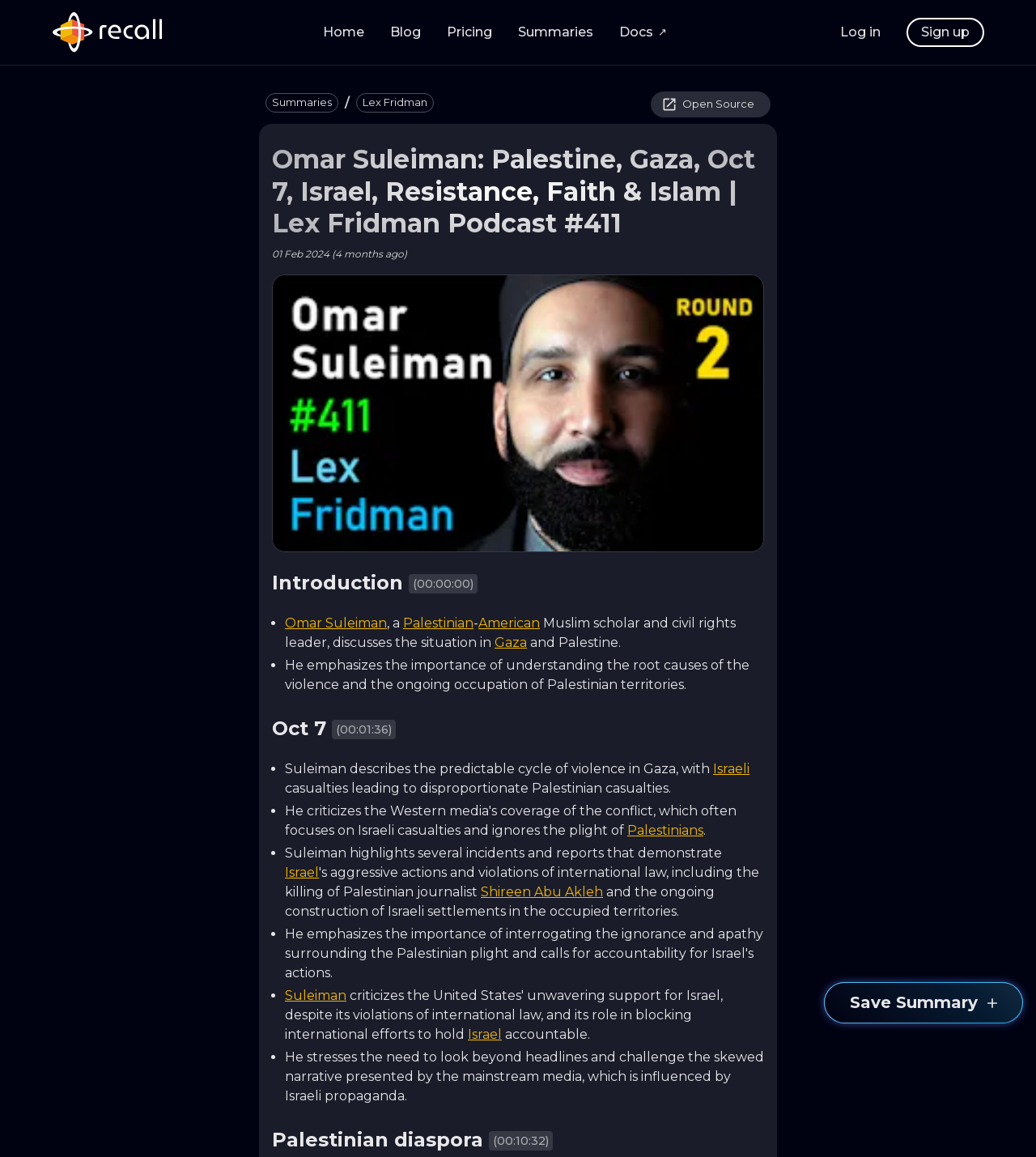What is the title or heading displayed on the webpage?

Omar Suleiman: Palestine, Gaza, Oct 7, Israel, Resistance, Faith & Islam | Lex Fridman Podcast #411